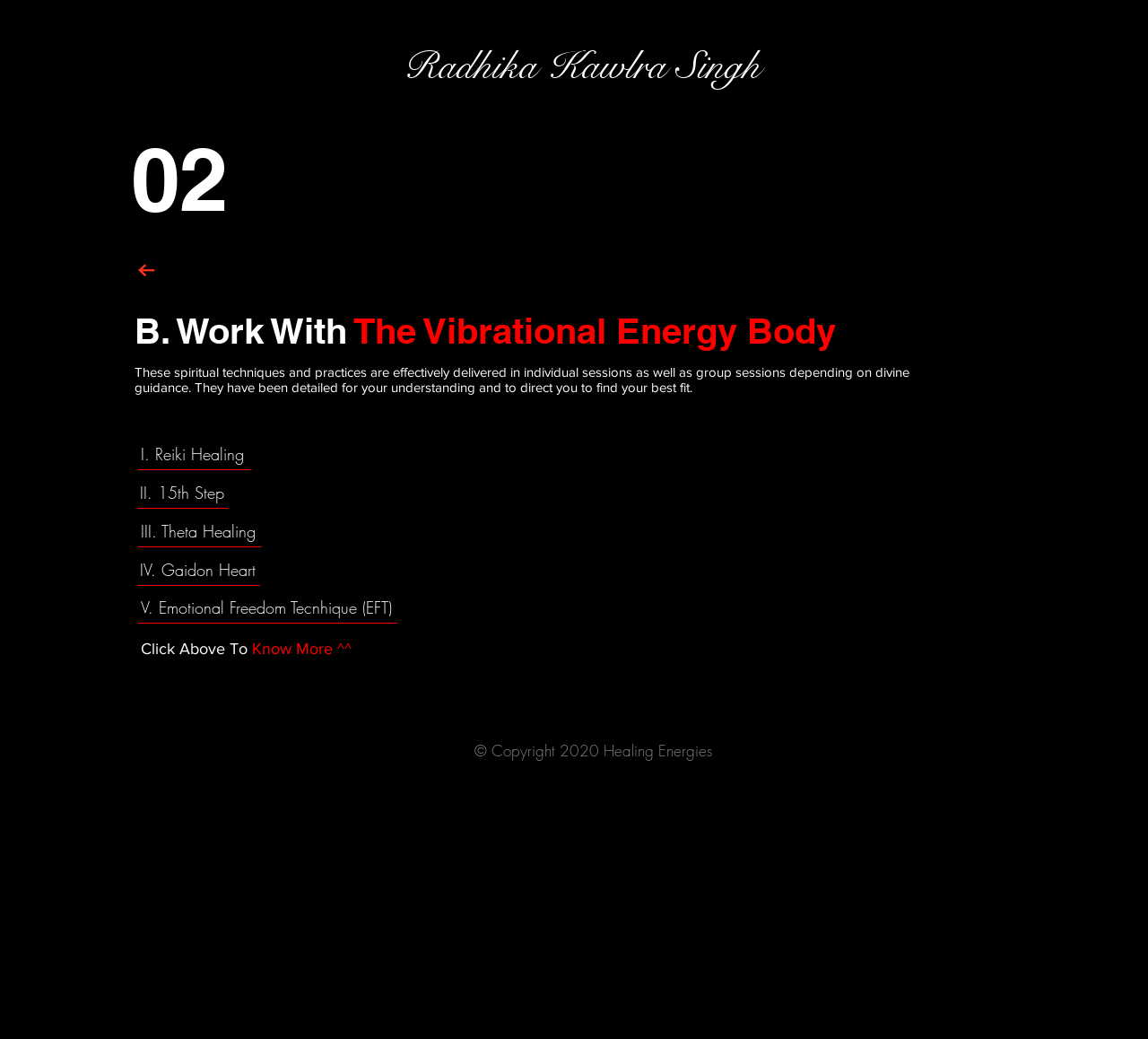Extract the bounding box coordinates of the UI element described by: "III. Theta Healing". The coordinates should include four float numbers ranging from 0 to 1, e.g., [left, top, right, bottom].

[0.123, 0.495, 0.223, 0.529]